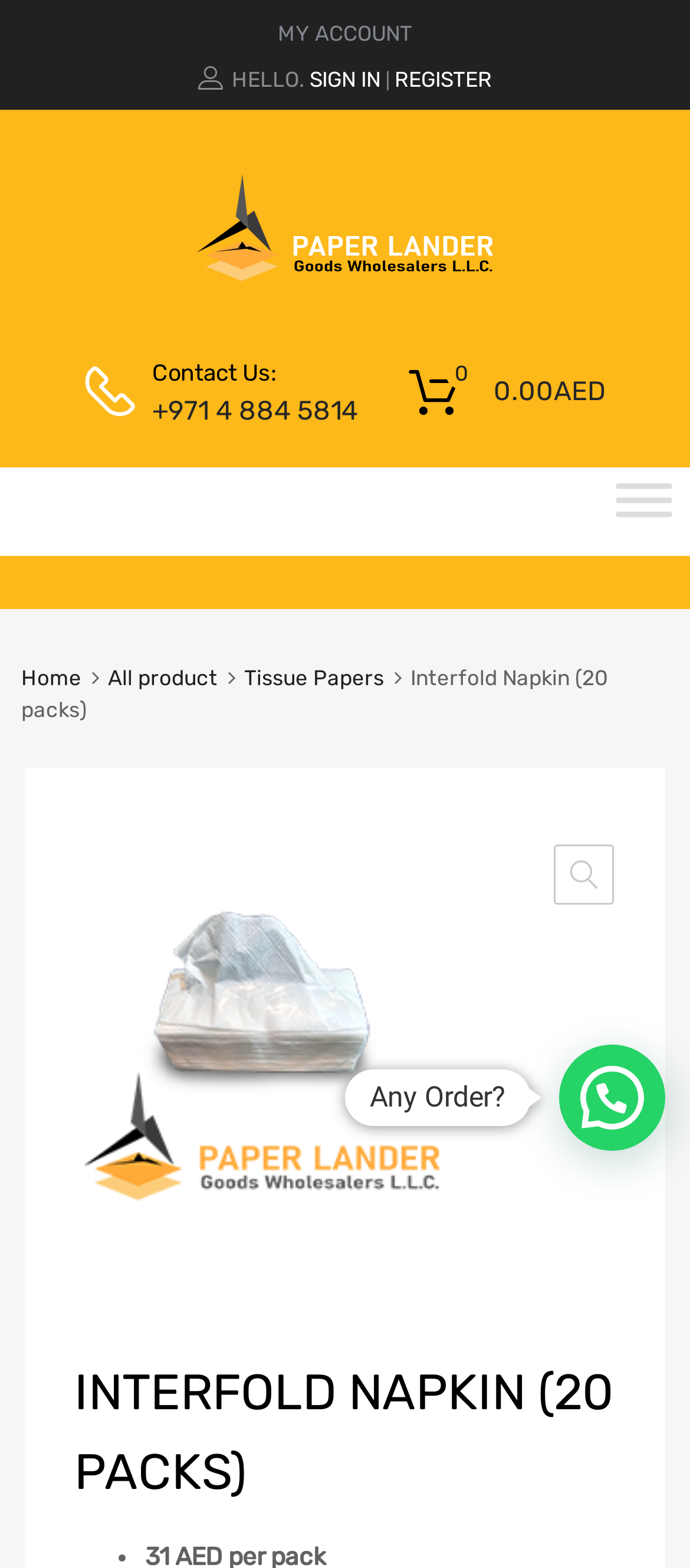Please identify the bounding box coordinates of the clickable element to fulfill the following instruction: "Toggle the menu". The coordinates should be four float numbers between 0 and 1, i.e., [left, top, right, bottom].

[0.892, 0.308, 0.974, 0.344]